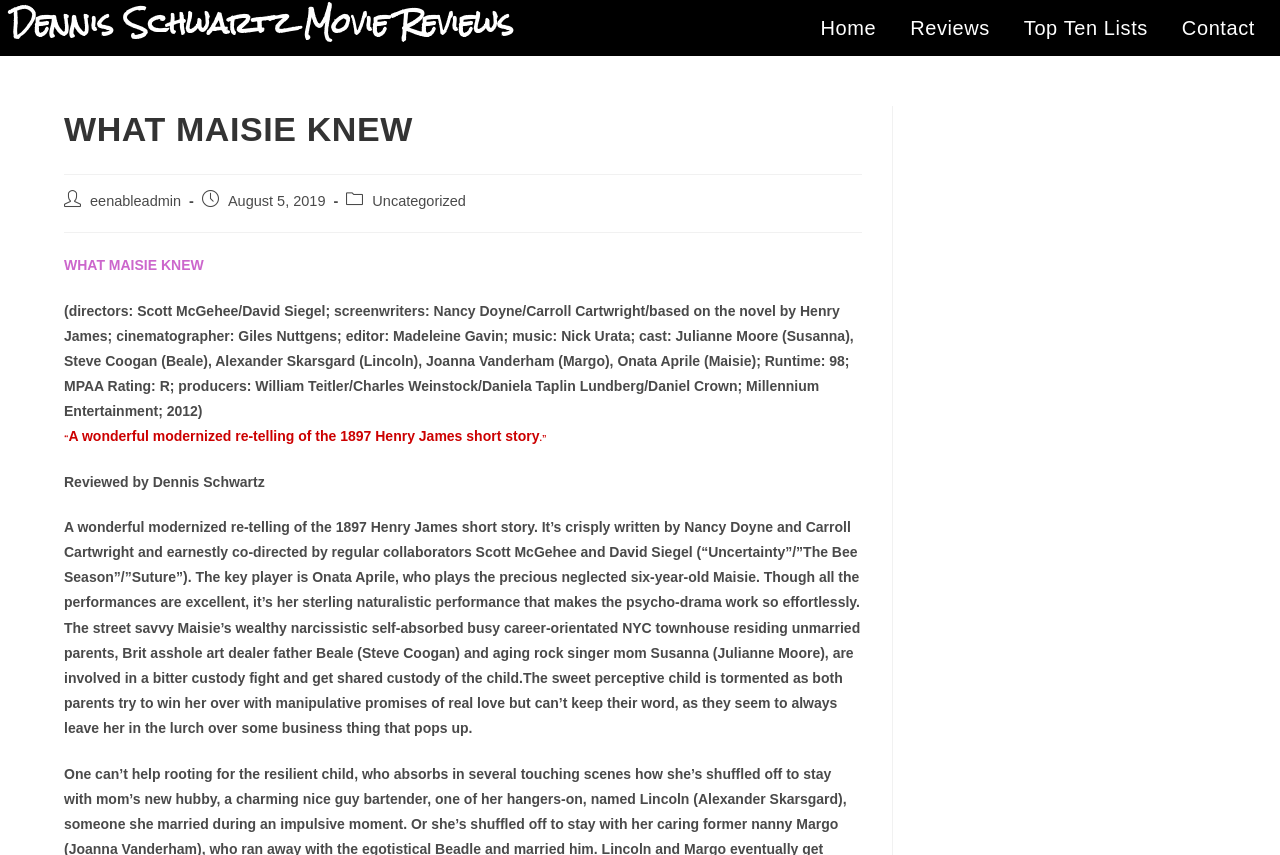Give a one-word or short phrase answer to this question: 
Who is the cinematographer of the movie?

Giles Nuttgens